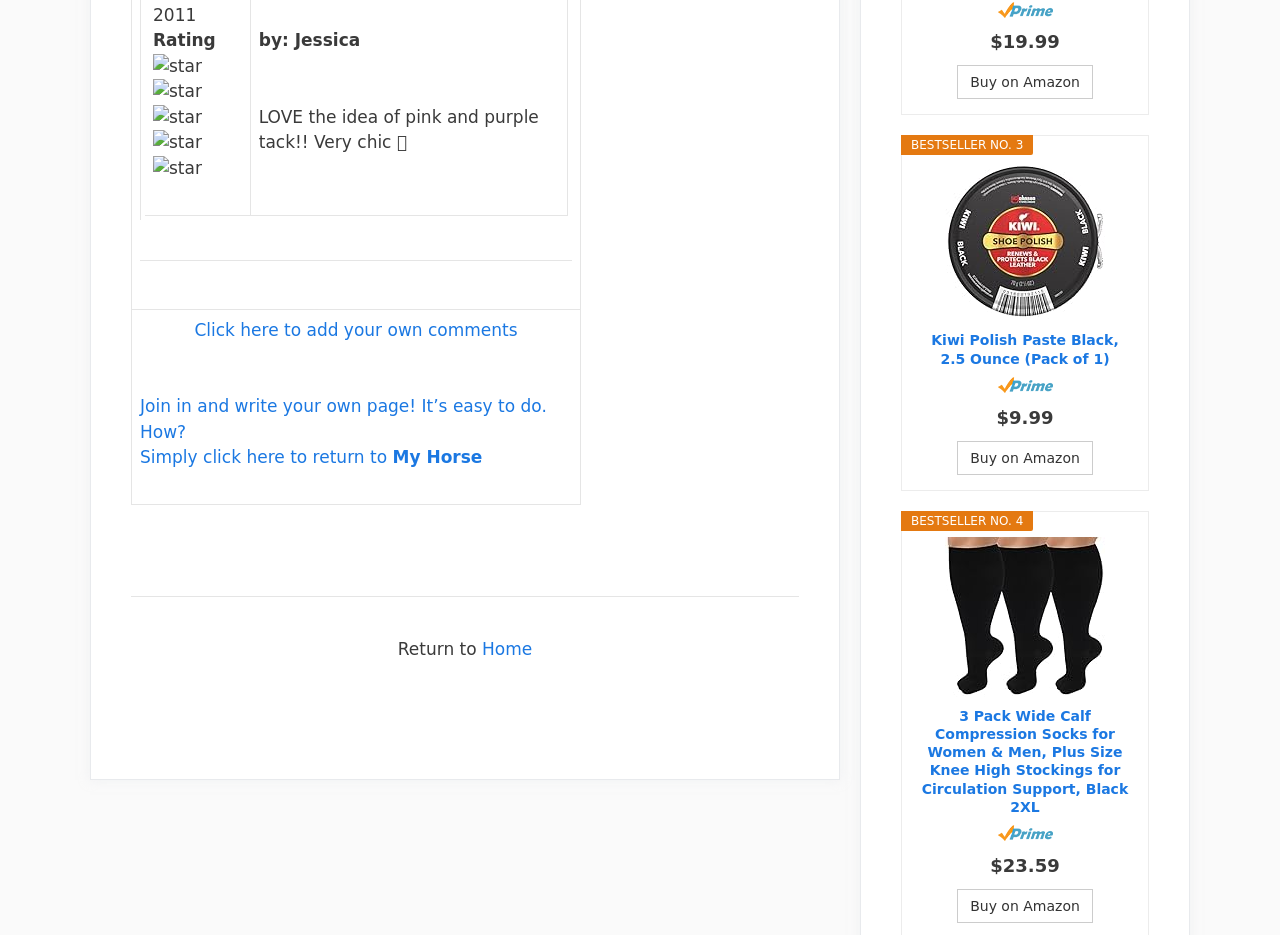Please mark the clickable region by giving the bounding box coordinates needed to complete this instruction: "Buy on Amazon".

[0.748, 0.07, 0.854, 0.106]